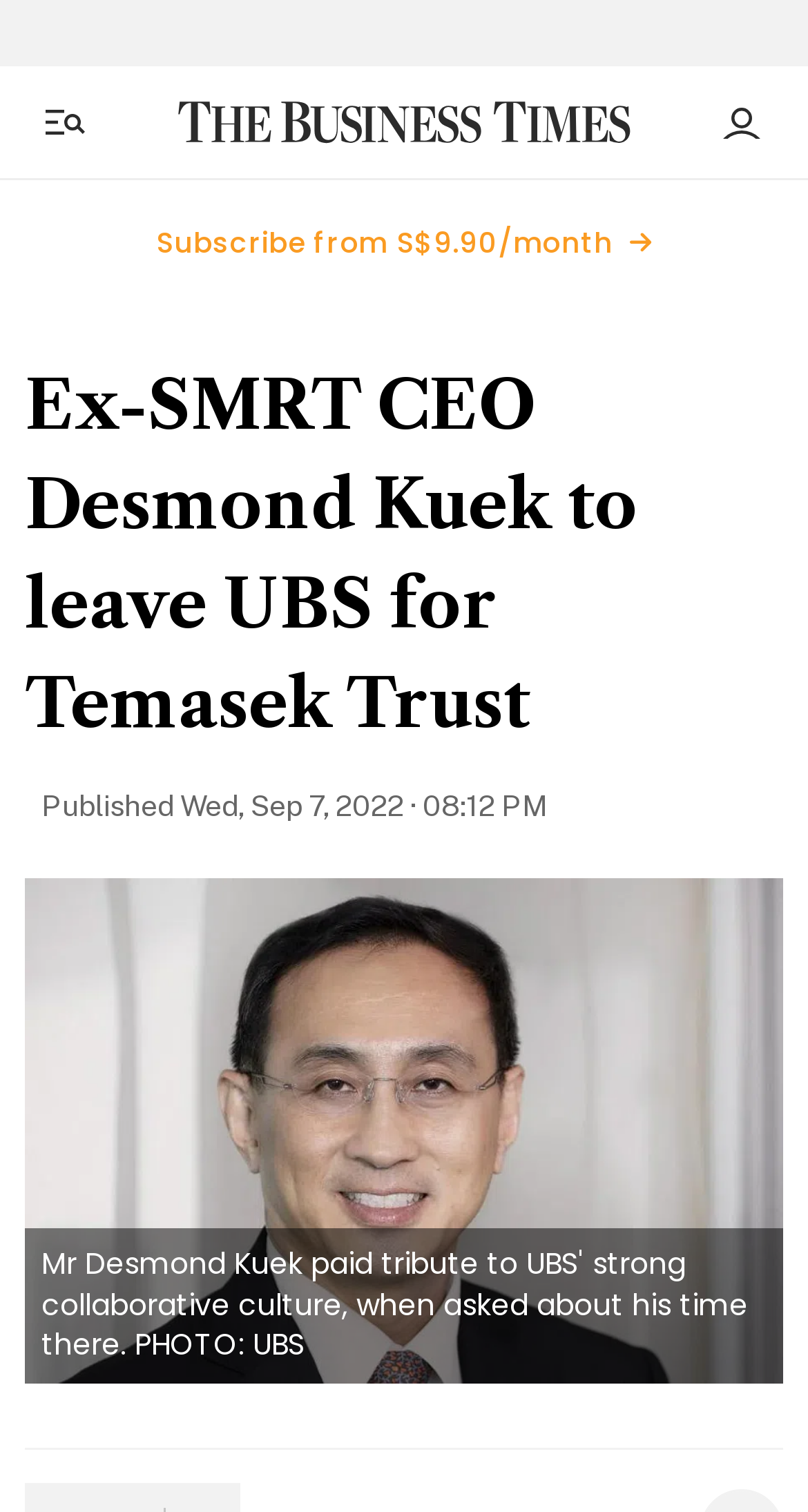What is the subscription price?
Please analyze the image and answer the question with as much detail as possible.

The subscription price can be found in the link element 'Subscribe from S$9.90/month', which is a call-to-action for readers to subscribe to the publication.